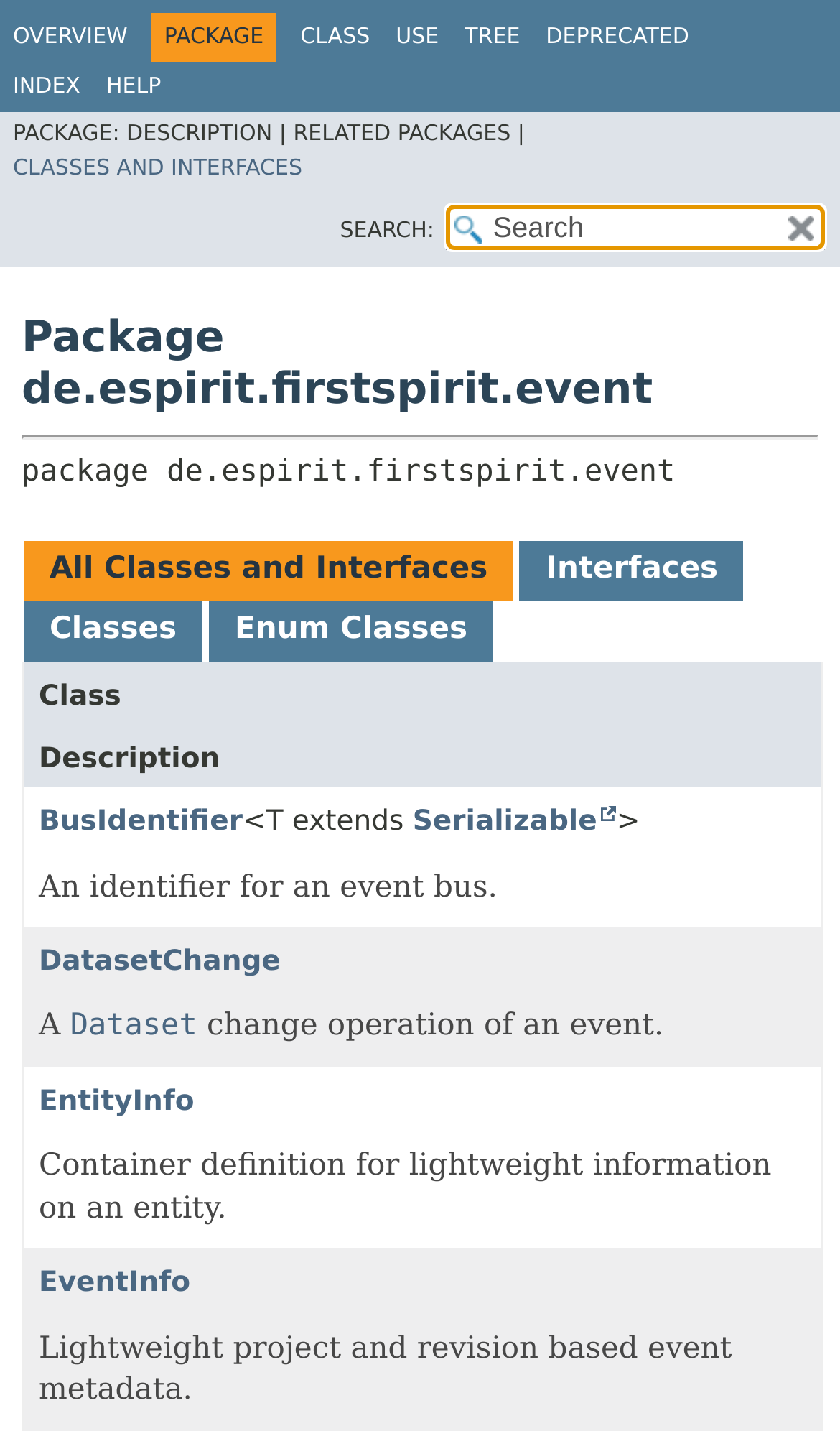Determine the bounding box coordinates of the region to click in order to accomplish the following instruction: "reset search". Provide the coordinates as four float numbers between 0 and 1, specifically [left, top, right, bottom].

[0.933, 0.148, 0.974, 0.172]